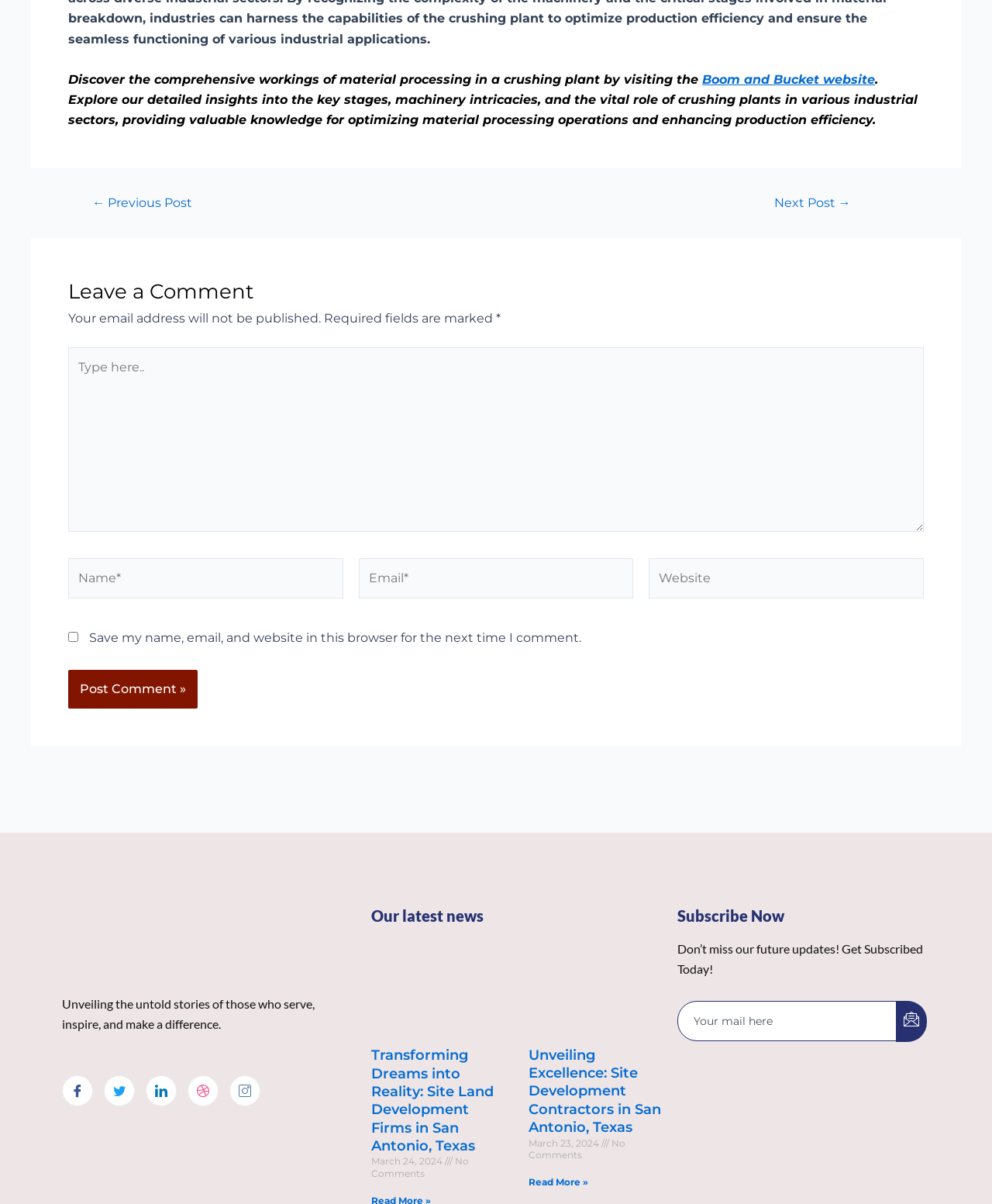Identify the bounding box coordinates of the region that needs to be clicked to carry out this instruction: "Type in the 'Name*' field". Provide these coordinates as four float numbers ranging from 0 to 1, i.e., [left, top, right, bottom].

[0.069, 0.463, 0.346, 0.497]